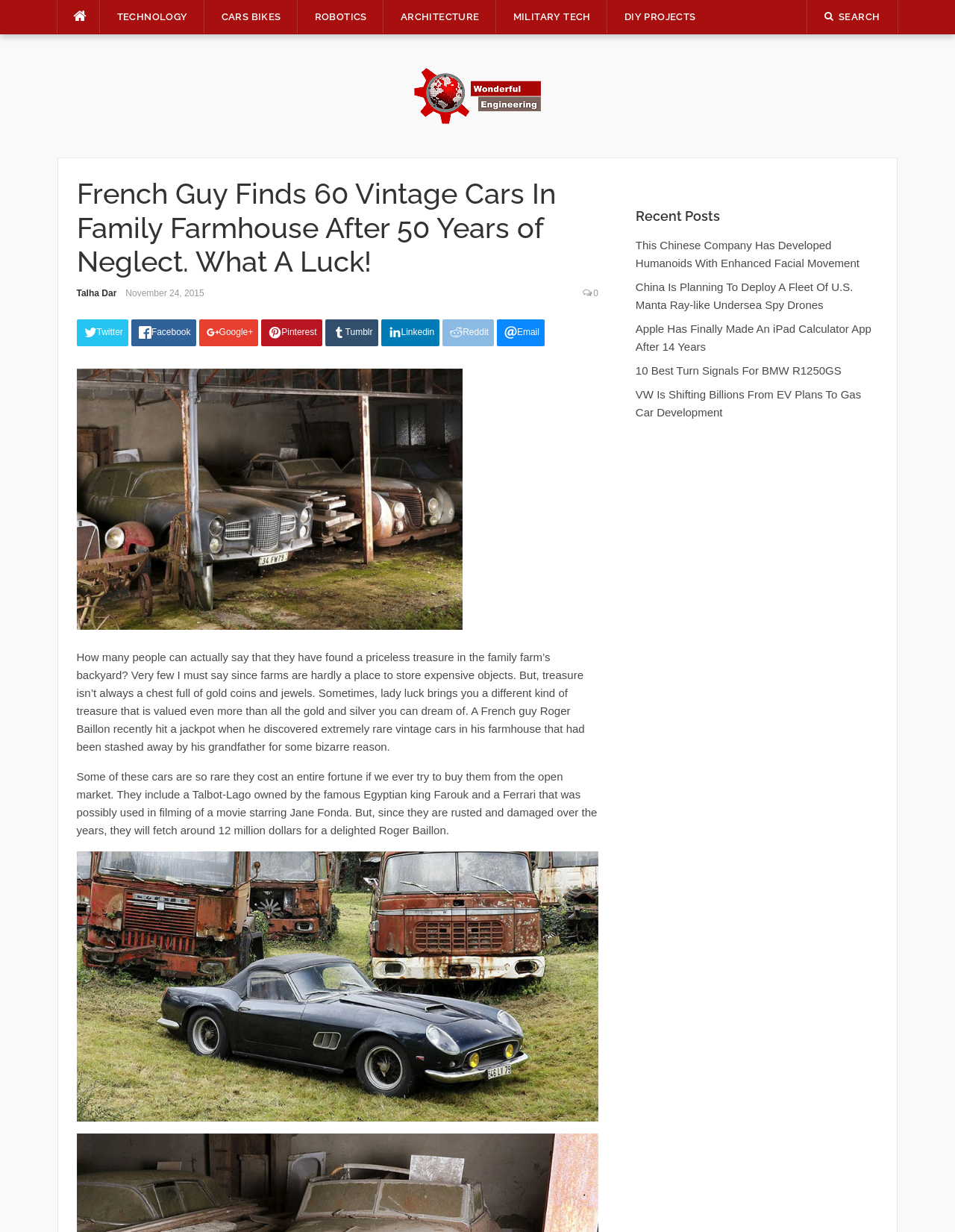Locate the bounding box coordinates of the clickable region to complete the following instruction: "Read the article about 'French Guy Finds 60 Vintage Cars In Family Farmhouse After 50 Years of Neglect'."

[0.08, 0.144, 0.626, 0.226]